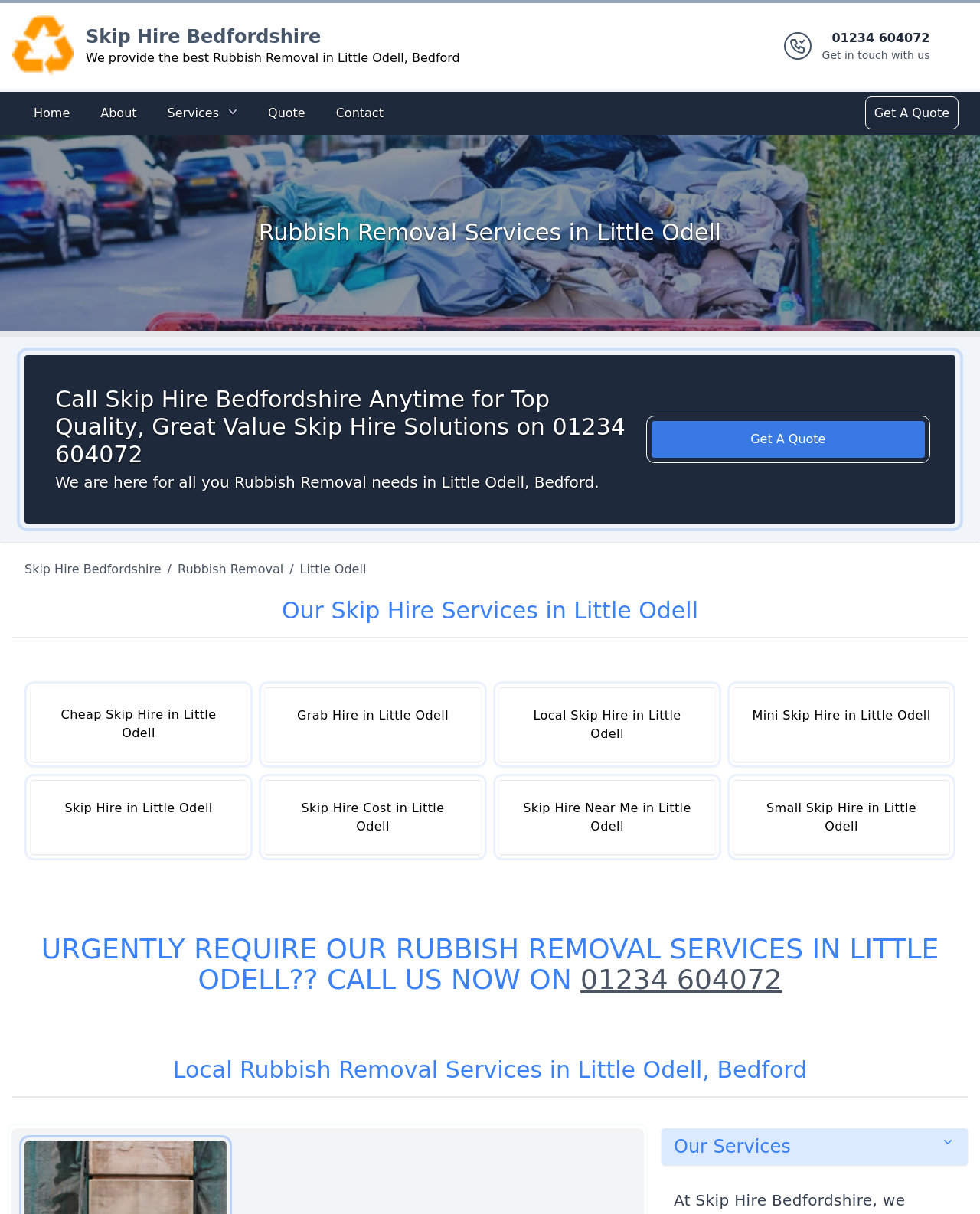Please specify the bounding box coordinates for the clickable region that will help you carry out the instruction: "Click the Skip Hire Bedfordshire logo".

[0.012, 0.013, 0.075, 0.063]